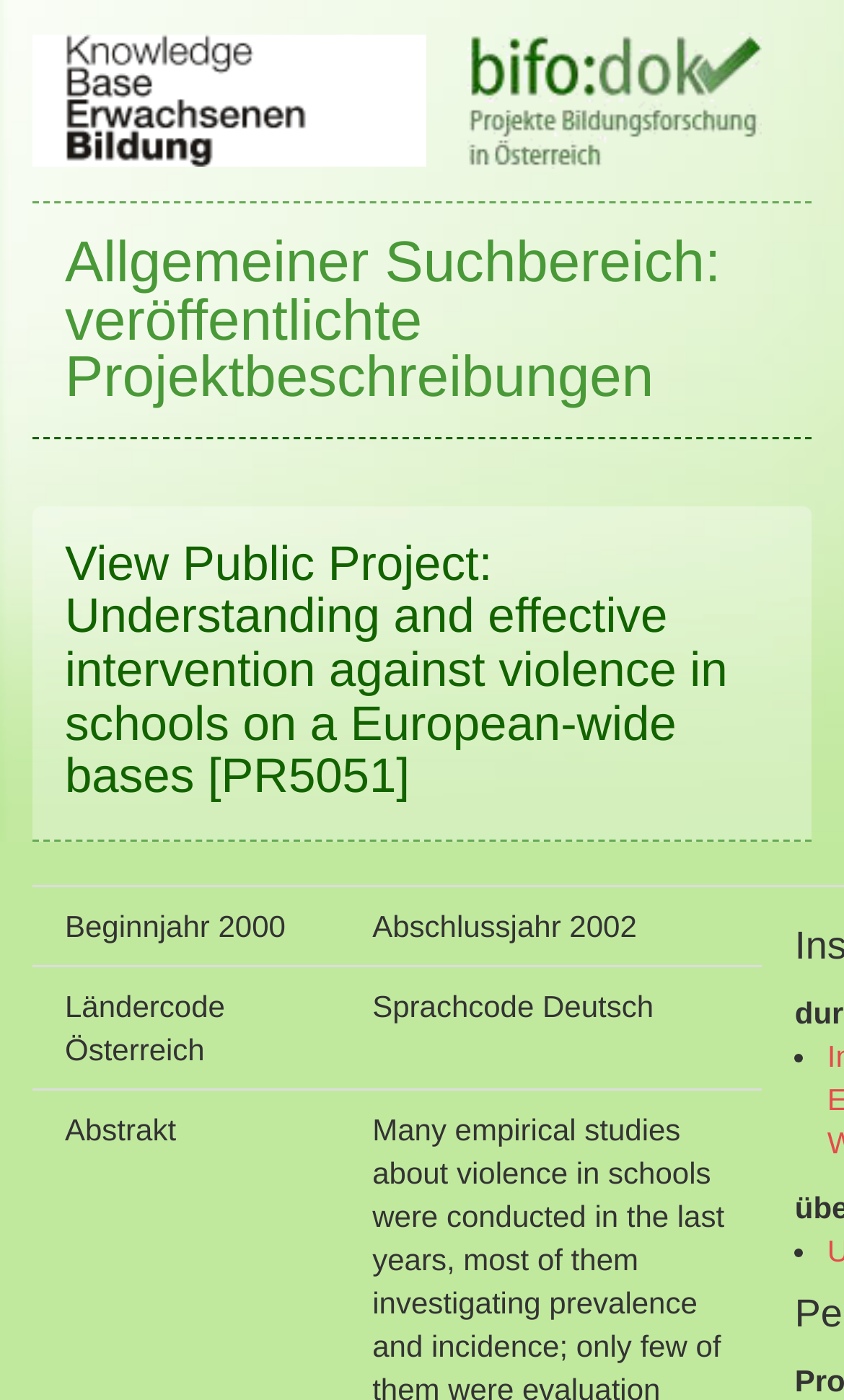How many list markers are there?
Refer to the image and provide a detailed answer to the question.

I found the answer by looking at the child elements of the gridcell element 'Abschlussjahr 2002'. There are two list marker elements '•' which are child elements of the gridcell element.